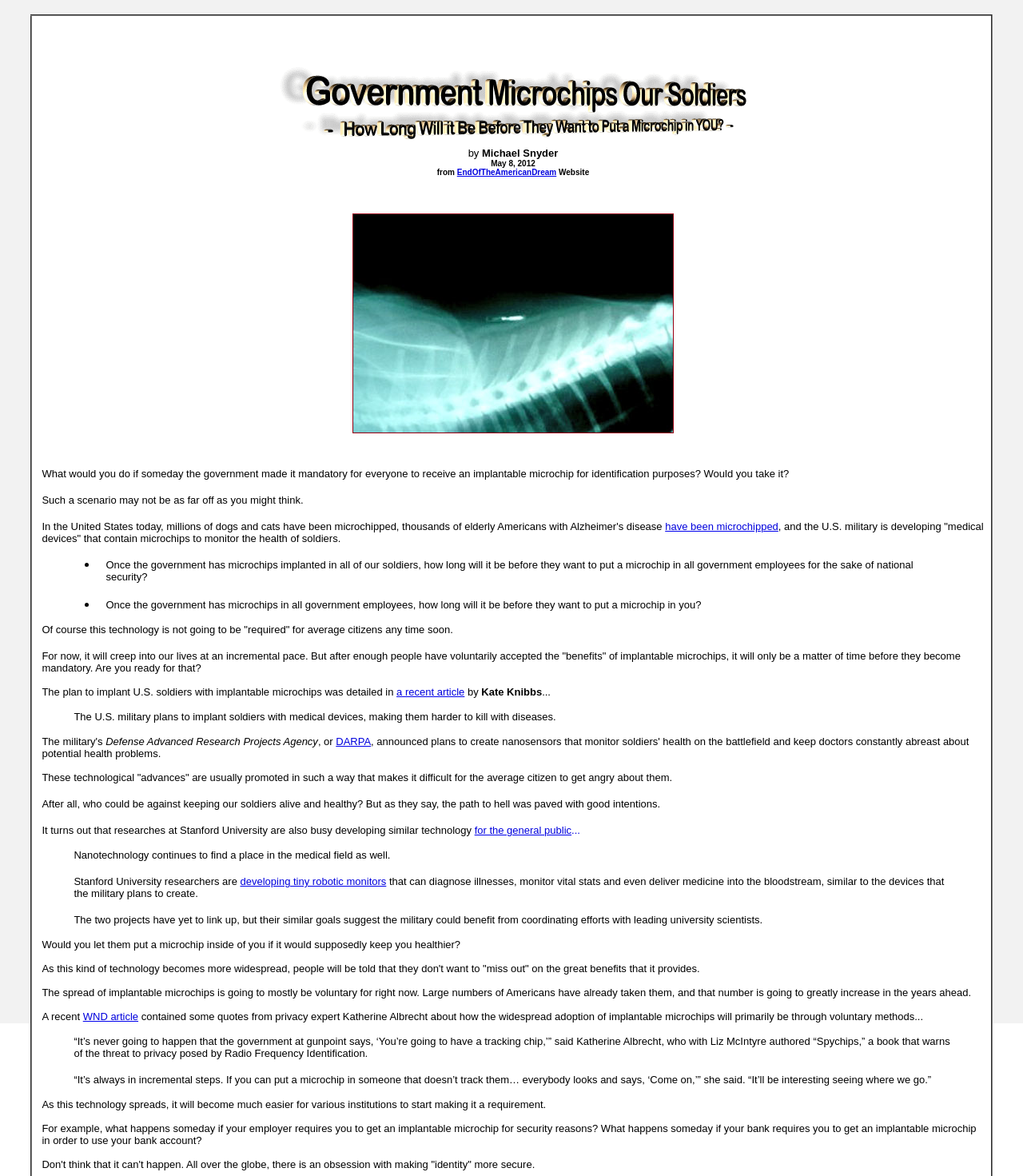Create an elaborate caption that covers all aspects of the webpage.

This webpage appears to be an article discussing the potential implications of implantable microchips on individuals, particularly in the context of government and institutional control. The article's title, "Government Microchips Our Soldiers - How Long Will it Be Before They Want to Put a Microchip in YOU?" is prominently displayed at the top of the page.

Below the title, there is a brief introduction to the author, Michael Snyder, and the website, EndOfTheAmericanDream. The article then dives into the topic, posing a question about what individuals would do if the government made it mandatory to receive an implantable microchip for identification purposes.

The main content of the article is divided into several sections, each discussing different aspects of implantable microchips. There are several blockquotes throughout the article, which highlight specific points or quotes from experts. The text is interspersed with links to other articles and websites, providing additional information and sources.

There are two images on the page, one located near the top and another near the middle. The images do not have descriptive text, but they appear to be related to the topic of microchips and technology.

The article discusses the development of implantable microchips by the U.S. military and researchers at Stanford University, which could potentially be used to monitor soldiers' health and diagnose illnesses. It also explores the possibility of these microchips becoming mandatory for government employees and eventually, the general public.

Throughout the article, the author raises questions about the potential consequences of widespread adoption of implantable microchips, including the erosion of privacy and the potential for institutions to require them for various purposes. The tone of the article is cautionary, encouraging readers to consider the implications of this technology and its potential impact on individual freedom.